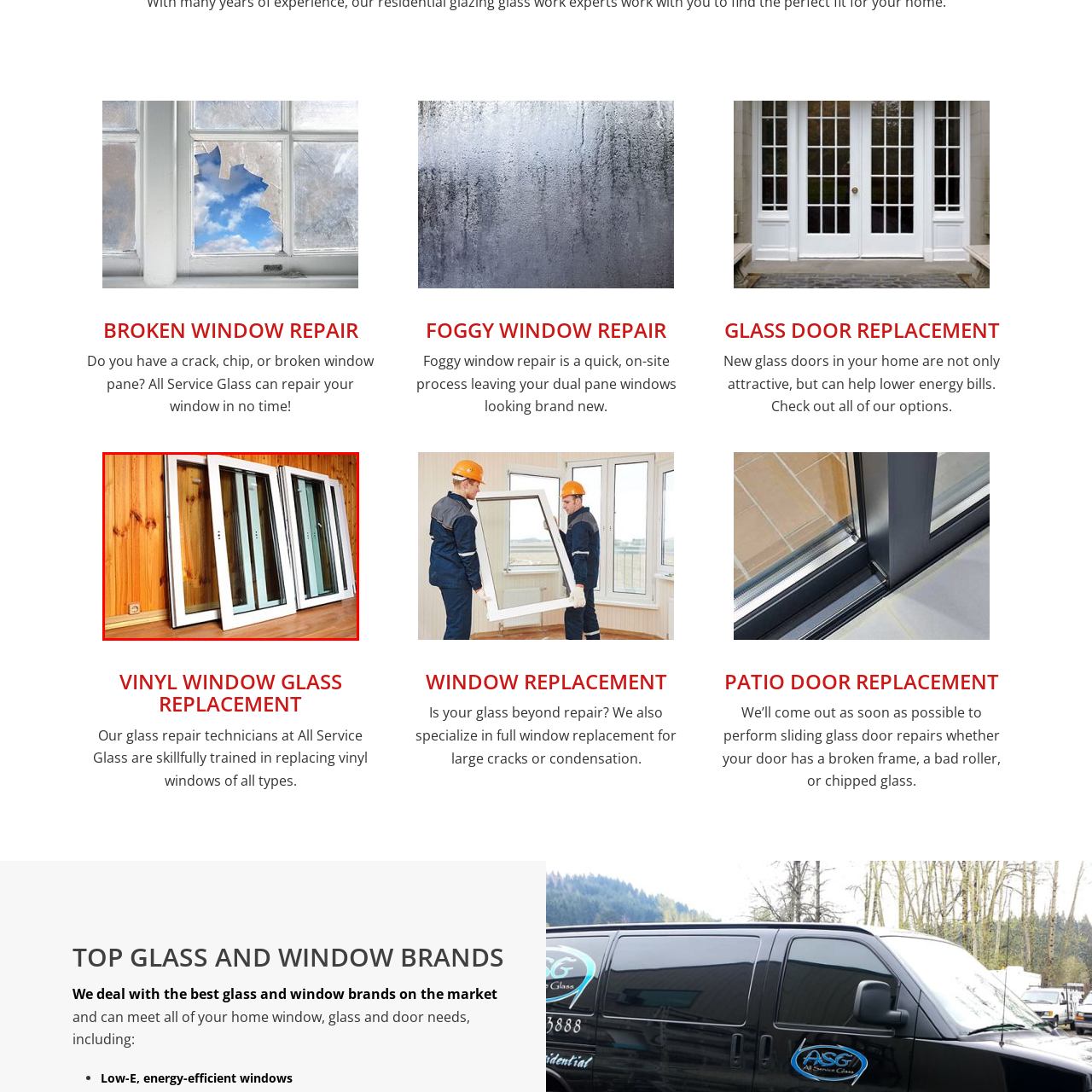Give a detailed narrative of the image enclosed by the red box.

This image showcases a selection of vinyl windows that are designed for replacement, reflecting the quality and craftsmanship offered by All Service Glass. The windows feature a modern, sleek design with white frames that complement various interior styles, set against a warm, wooden wall background. Positioned horizontally, the windows are slightly ajar, highlighting the clear glass and showcasing their suitability for enhancing natural light in a home. This visual emphasizes the window replacement services available in Portland and Gresham, Oregon, catering to homeowners looking for efficient and aesthetically pleasing solutions for their glass needs.